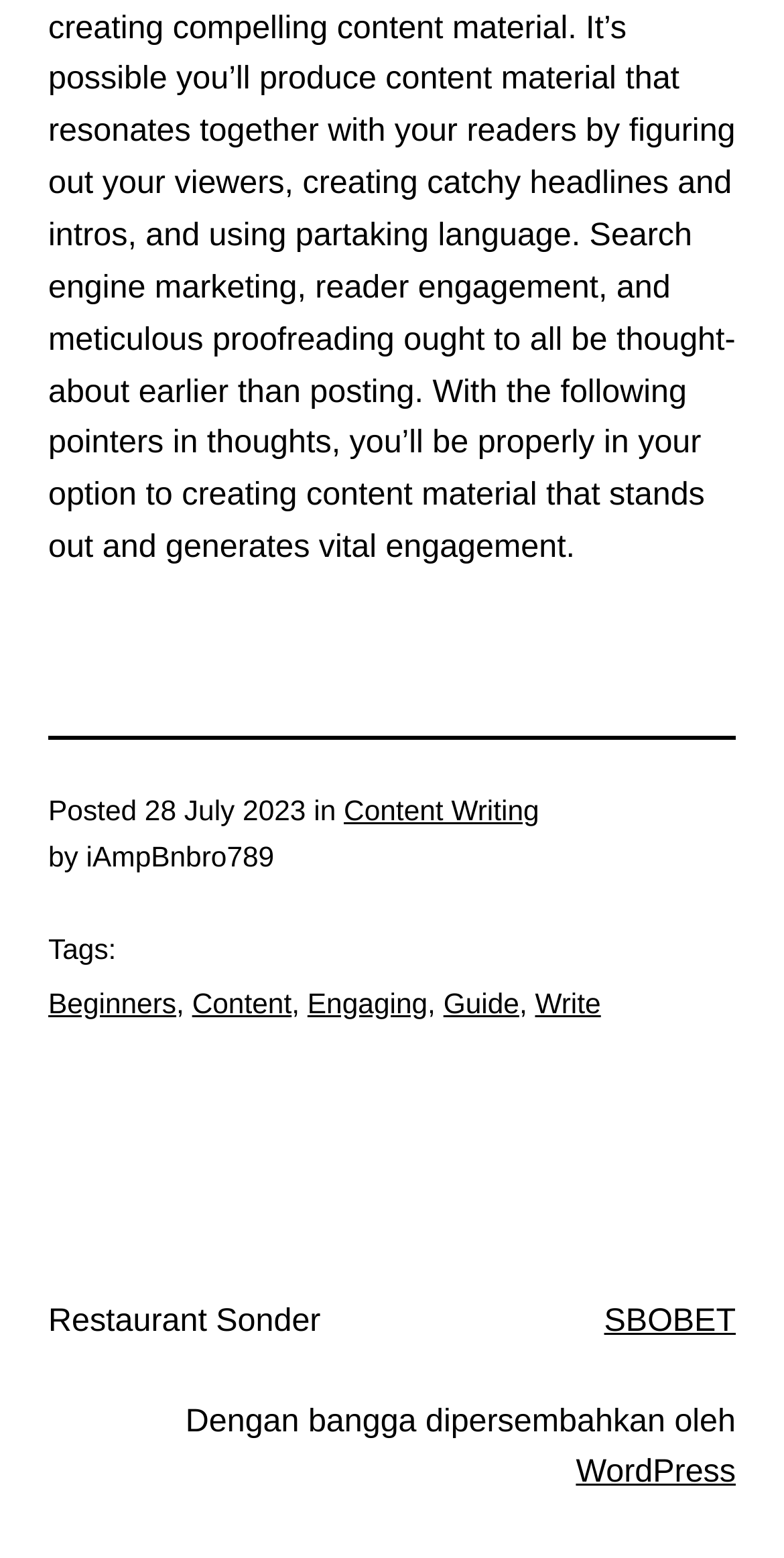Provide the bounding box coordinates of the UI element this sentence describes: "SBOBET".

[0.771, 0.836, 0.938, 0.859]